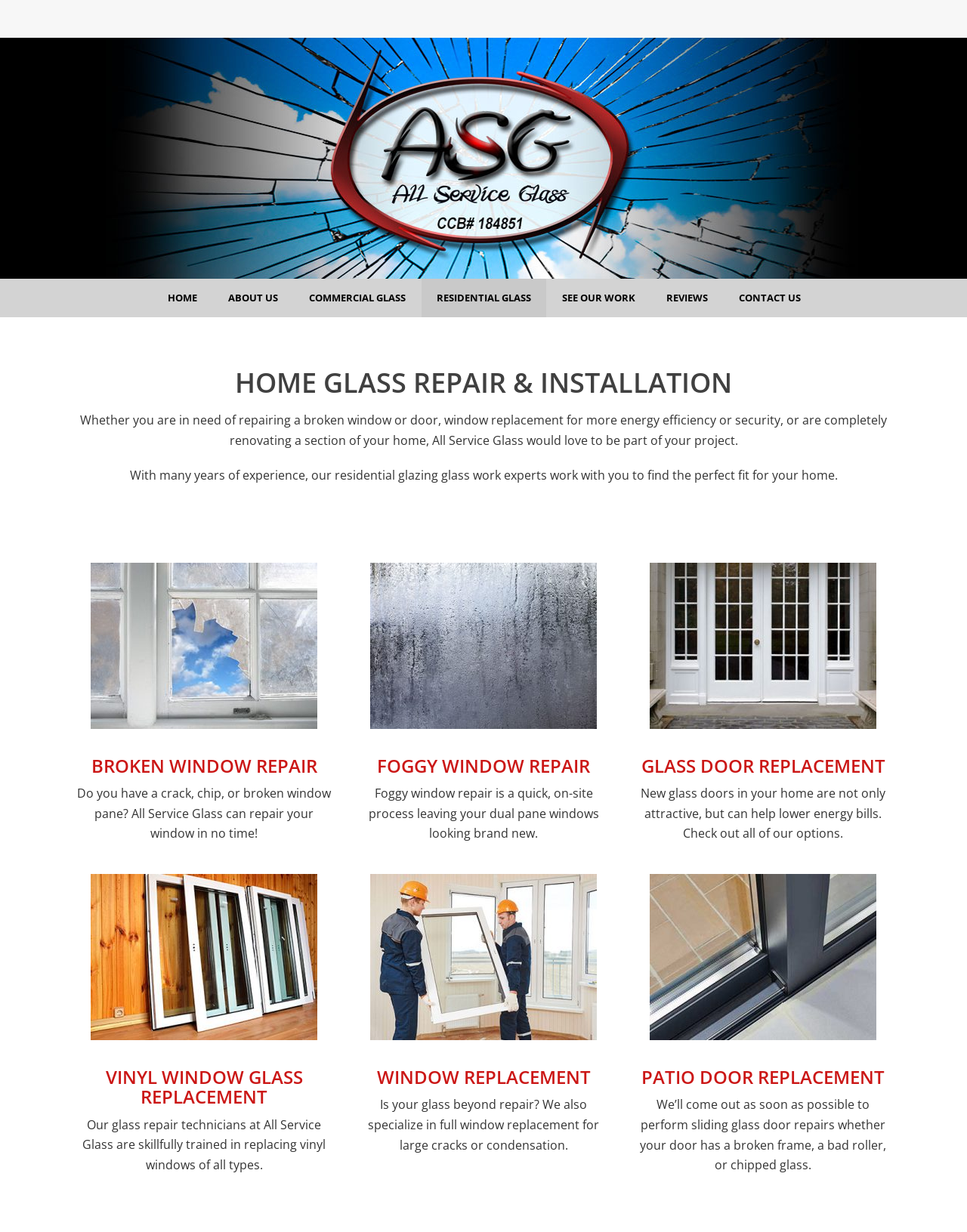Identify the bounding box coordinates for the UI element described as: "parent_node: FOGGY WINDOW REPAIR".

[0.367, 0.457, 0.633, 0.632]